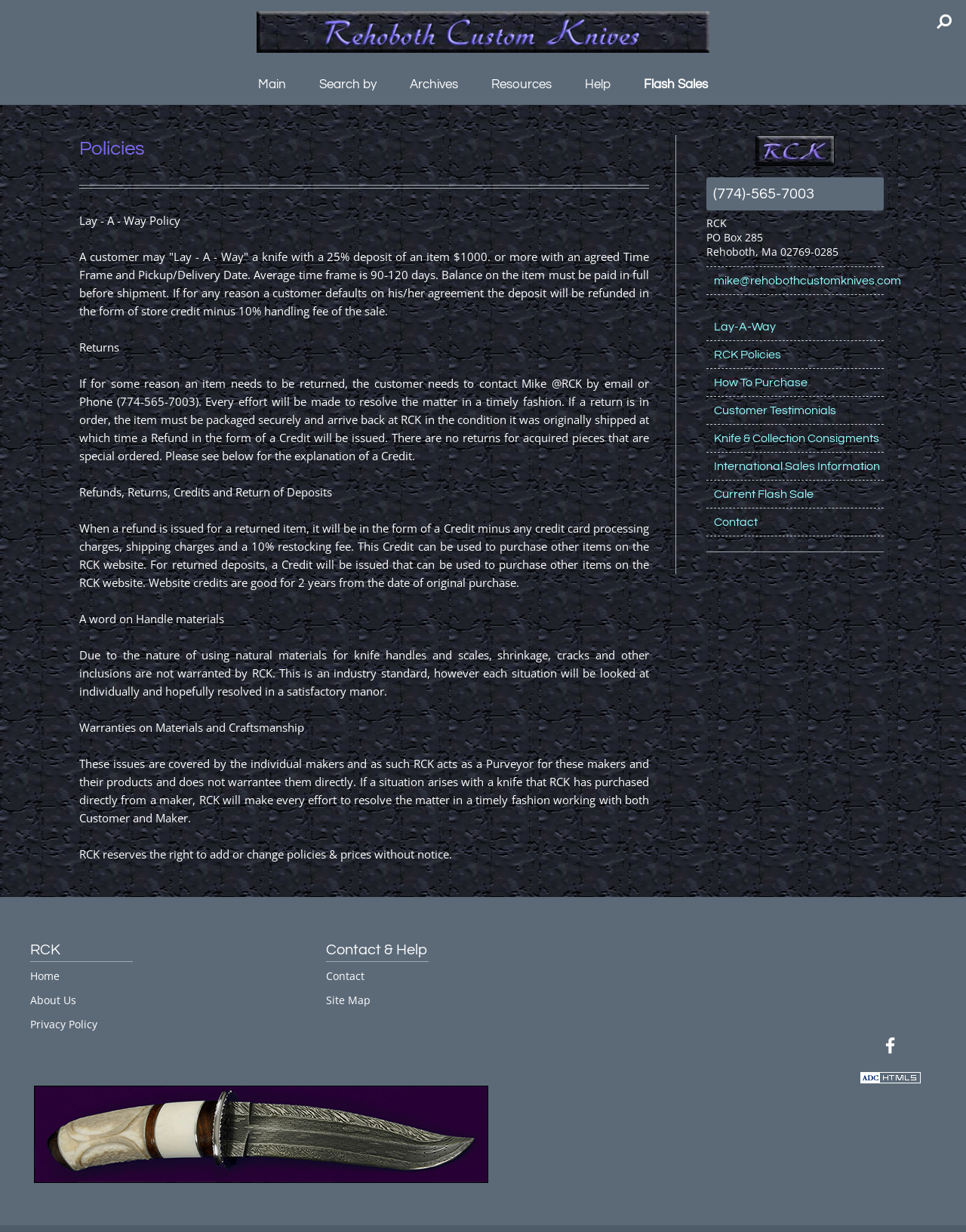Please identify the coordinates of the bounding box for the clickable region that will accomplish this instruction: "Click on the 'Lay-A-Way' link".

[0.731, 0.254, 0.915, 0.277]